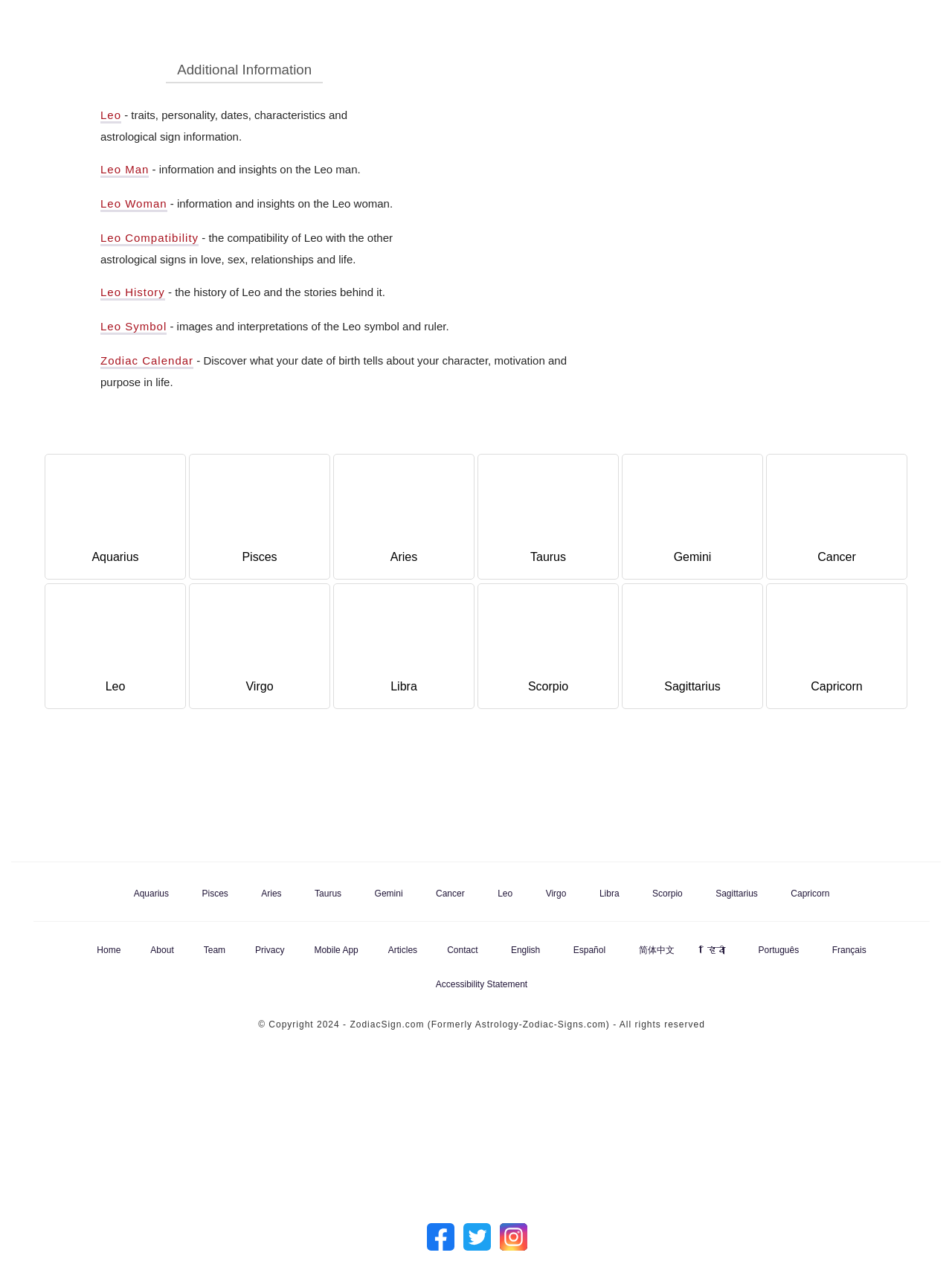Find the bounding box coordinates for the element that must be clicked to complete the instruction: "Click on Leo". The coordinates should be four float numbers between 0 and 1, indicated as [left, top, right, bottom].

[0.105, 0.086, 0.127, 0.097]